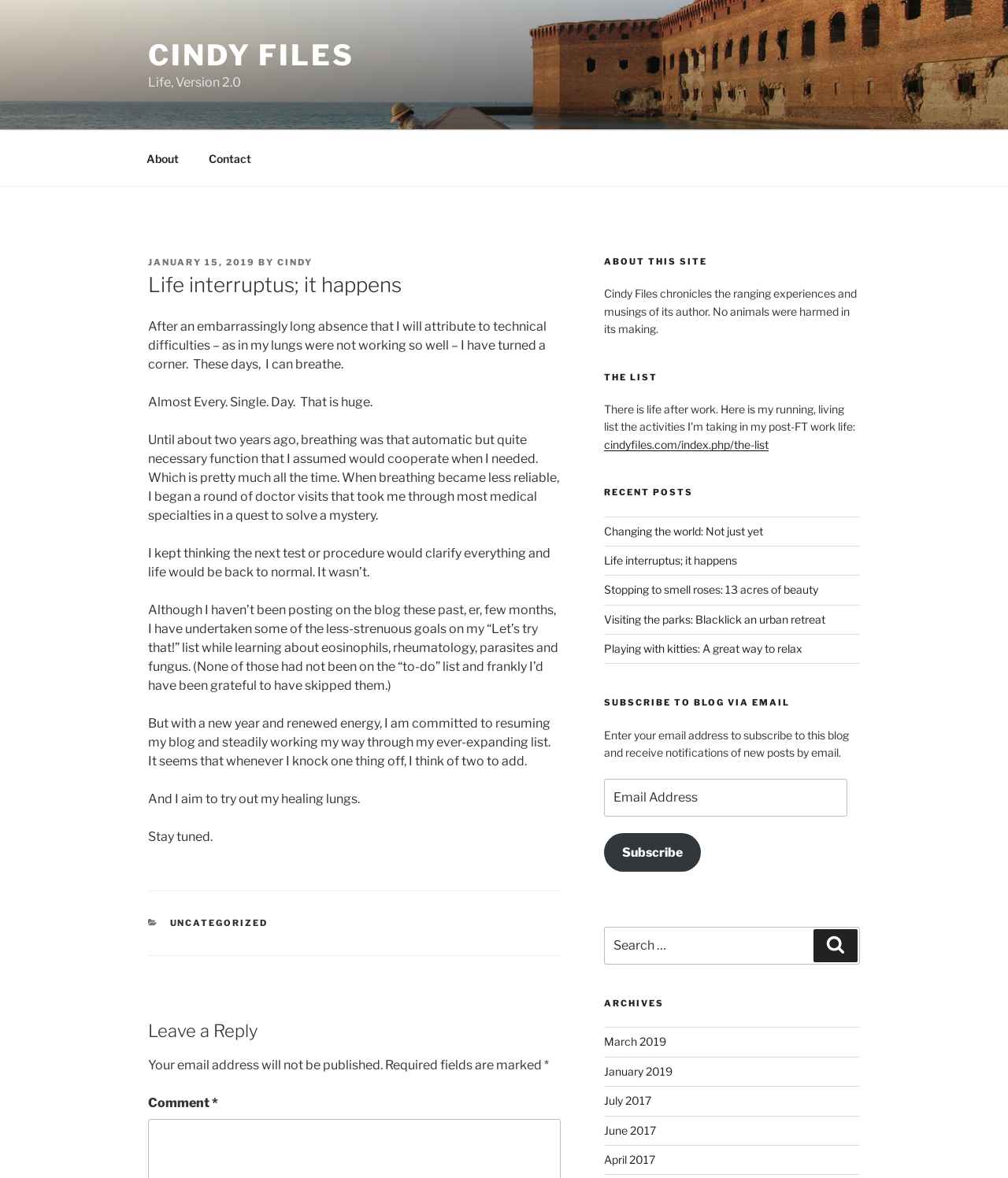Using the provided description April 2017, find the bounding box coordinates for the UI element. Provide the coordinates in (top-left x, top-left y, bottom-right x, bottom-right y) format, ensuring all values are between 0 and 1.

[0.599, 0.979, 0.65, 0.99]